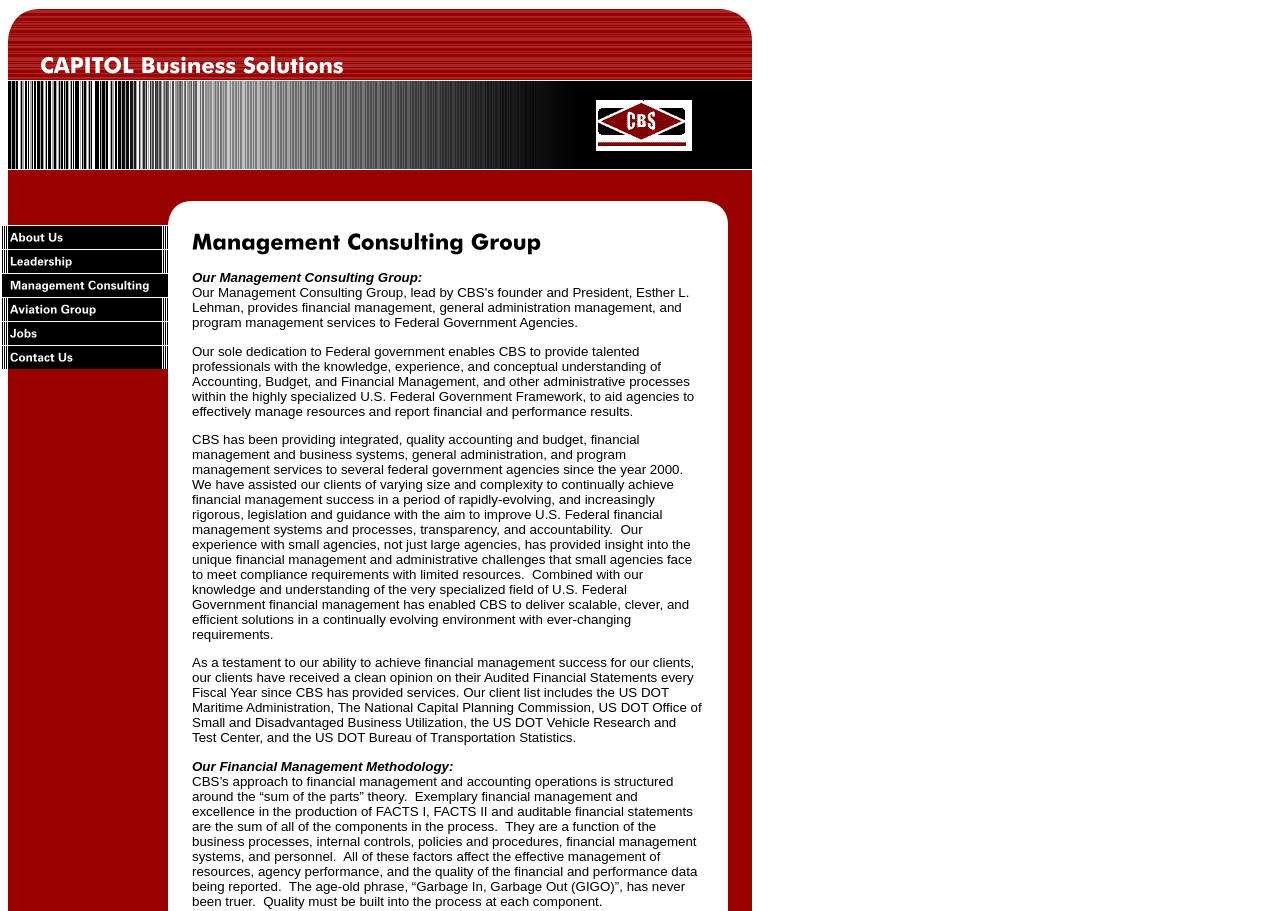From the element description: "alt="Leadership" name="CM4all_100"", extract the bounding box coordinates of the UI element. The coordinates should be expressed as four float numbers between 0 and 1, in the order [left, top, right, bottom].

[0.0, 0.286, 0.131, 0.303]